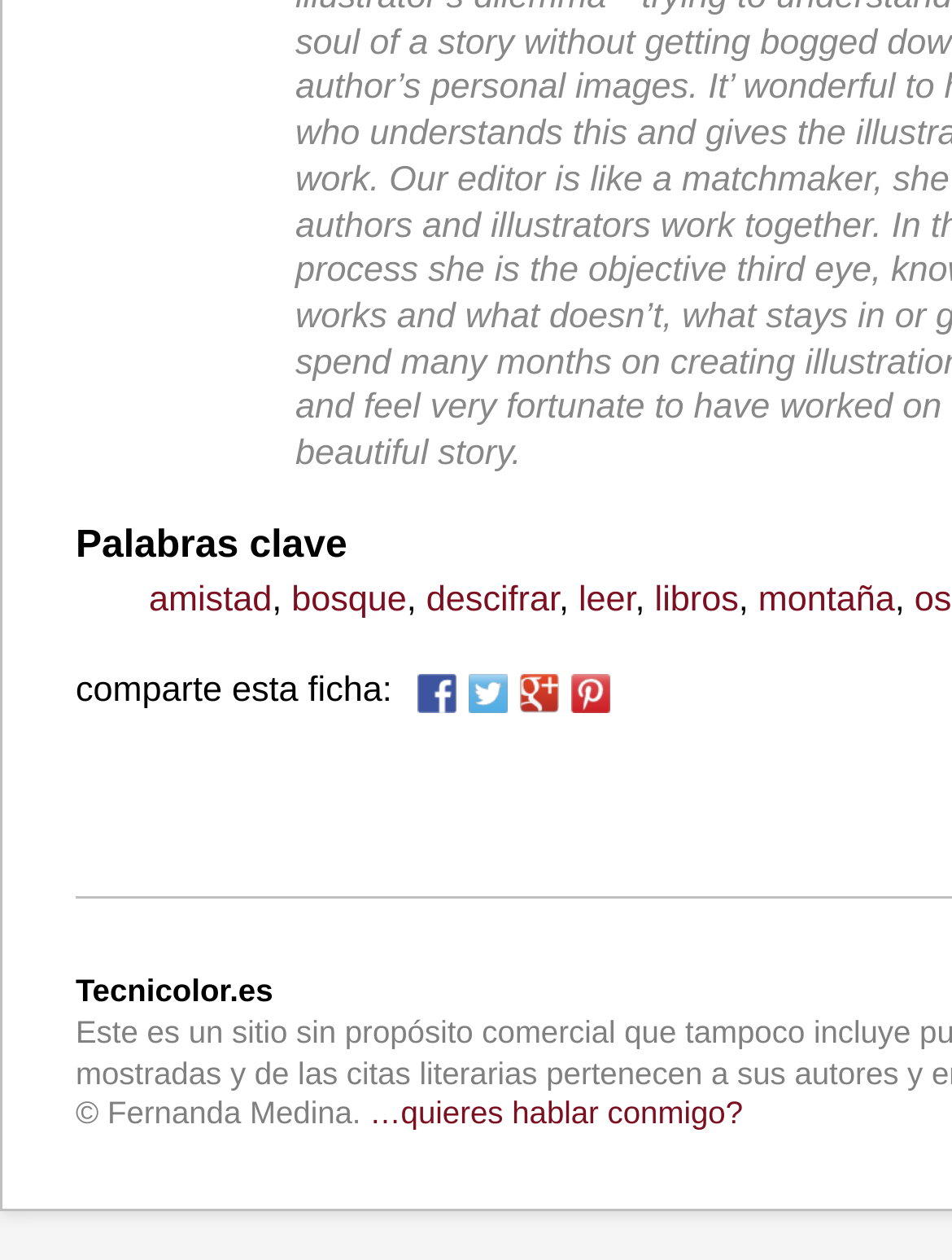Please find the bounding box coordinates of the clickable region needed to complete the following instruction: "visit libros". The bounding box coordinates must consist of four float numbers between 0 and 1, i.e., [left, top, right, bottom].

[0.688, 0.461, 0.776, 0.492]